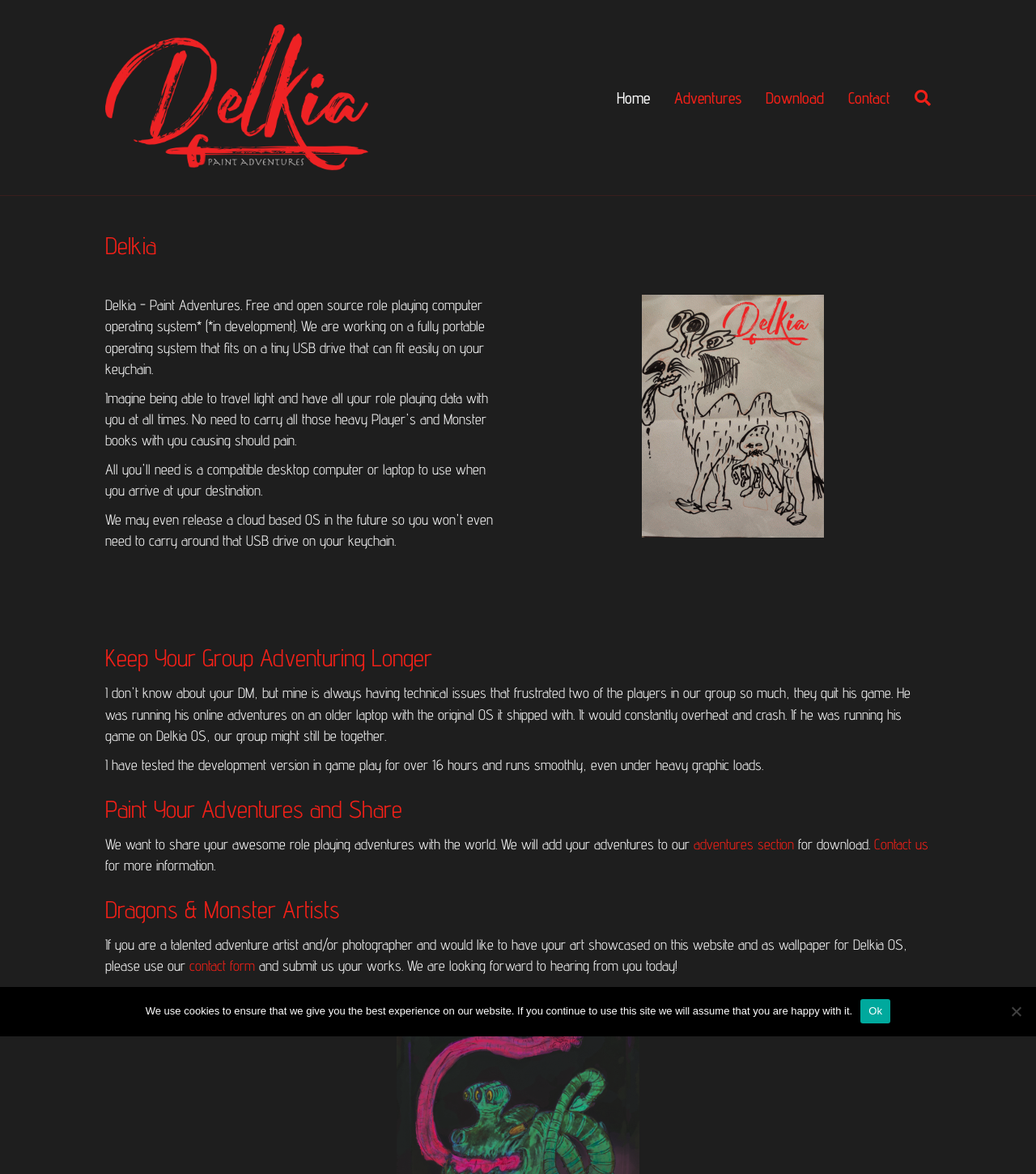Determine the bounding box coordinates of the clickable region to execute the instruction: "View Adventures section". The coordinates should be four float numbers between 0 and 1, denoted as [left, top, right, bottom].

[0.67, 0.712, 0.766, 0.726]